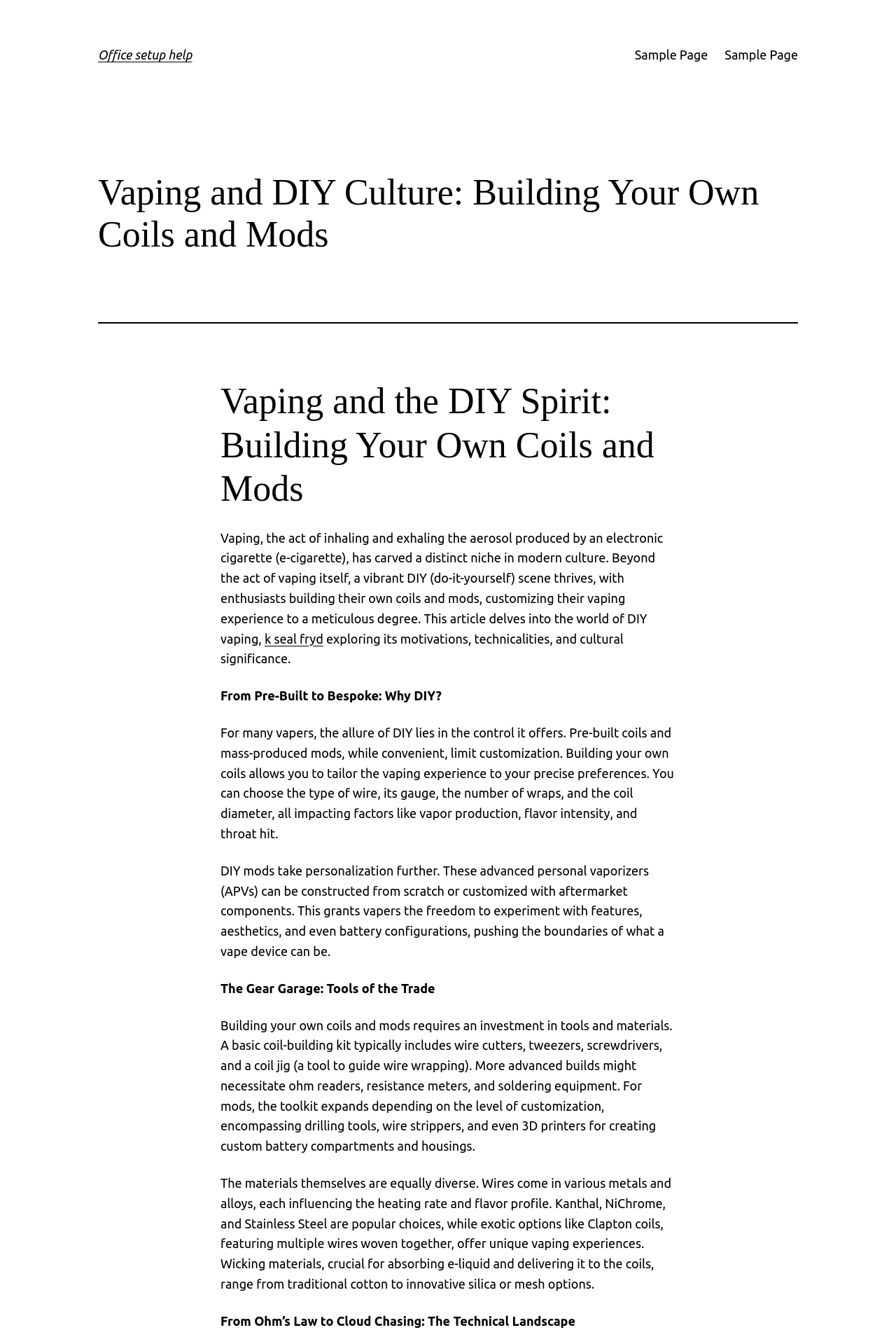Determine the bounding box coordinates for the UI element described. Format the coordinates as (top-left x, top-left y, bottom-right x, bottom-right y) and ensure all values are between 0 and 1. Element description: Sample Page

[0.809, 0.033, 0.891, 0.048]